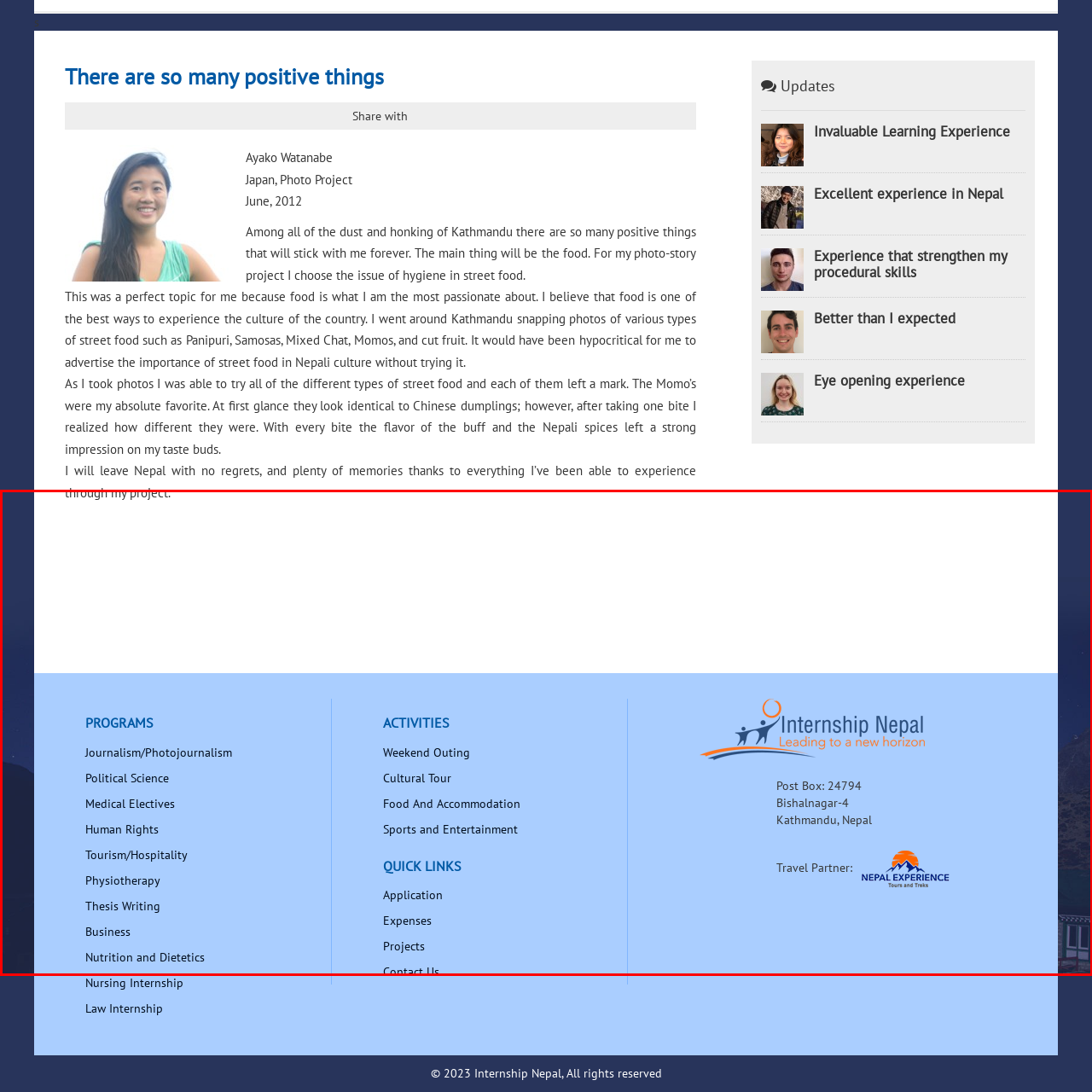What is the focus of Ayako Watanabe's reflections?
Inspect the image portion within the red bounding box and deliver a detailed answer to the question.

The header of the webpage states 'There are so many positive things,' accompanied by Ayako Watanabe's reflections about the vibrant street food culture of Kathmandu, indicating that her reflections focus on food and cultural insights gathered during her project.